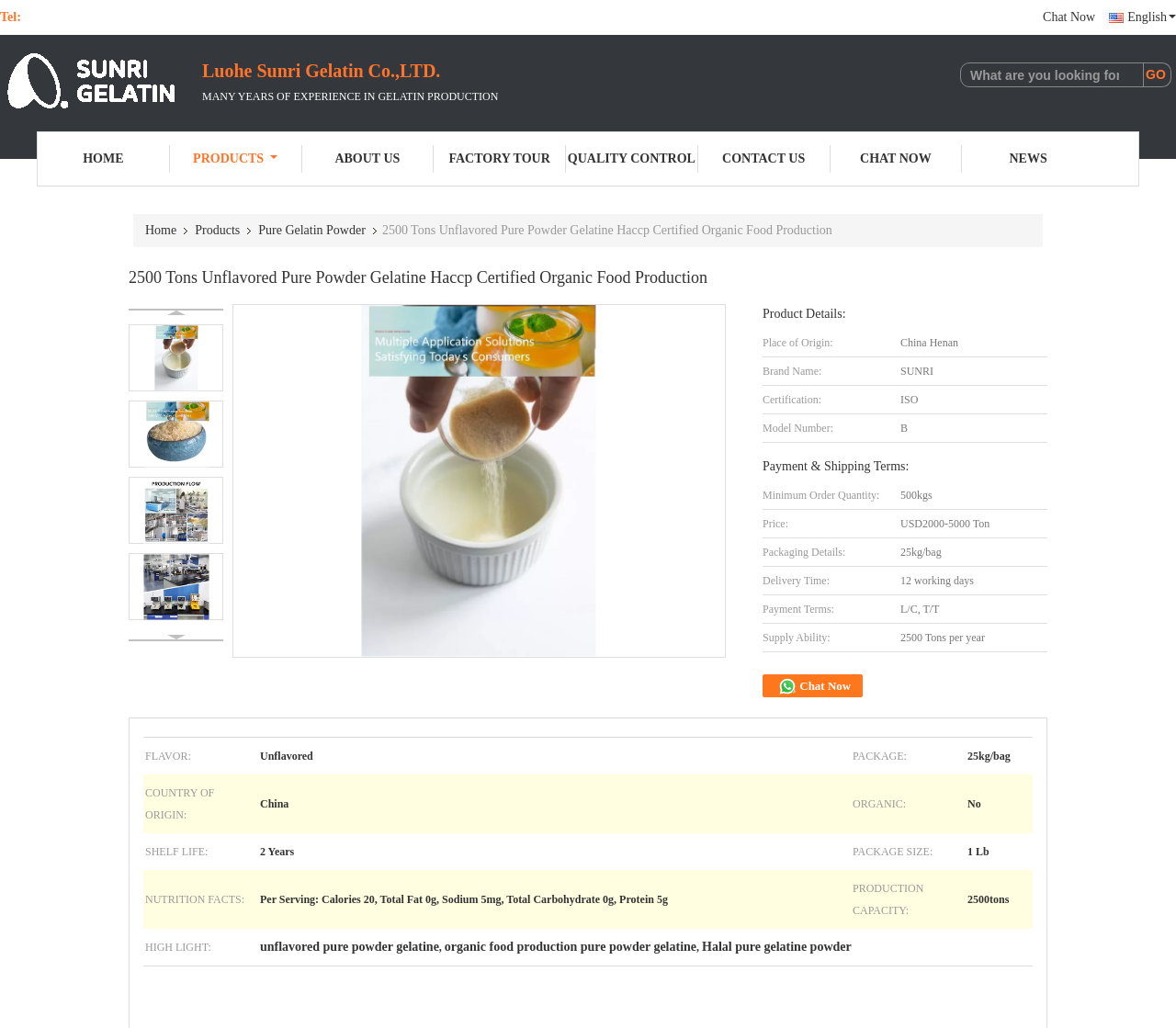Explain the contents of the webpage comprehensively.

This webpage is about a product called "2500 Tons Unflavored Pure Powder Gelatine Haccp Certified Organic Food Production" from China. At the top left corner, there is a logo of "Luohe Sunri Gelatin Co.,LTD." with a link to the company's website. Below the logo, there is a heading that repeats the product name. 

On the top right corner, there are several links, including "HOME", "PRODUCTS", "ABOUT US", "FACTORY TOUR", "QUALITY CONTROL", "CONTACT US", "CHAT NOW", and "NEWS". There is also a search bar with a "GO" button.

Below the top navigation bar, there is a section that highlights the company's experience in gelatin production, with a heading "MANY YEARS OF EXPERIENCE IN GELATIN PRODUCTION". 

The main content of the webpage is divided into several sections. The first section is about the product details, including the product name, place of origin, brand name, certification, and model number. 

The second section is about the payment and shipping terms, including the minimum order quantity, price, packaging details, delivery time, payment terms, and supply ability. 

There is also a "Chat Now" button on the right side of the webpage, allowing customers to contact the company directly. 

At the bottom of the webpage, there is a table that summarizes the product's flavor, package, and country of origin.